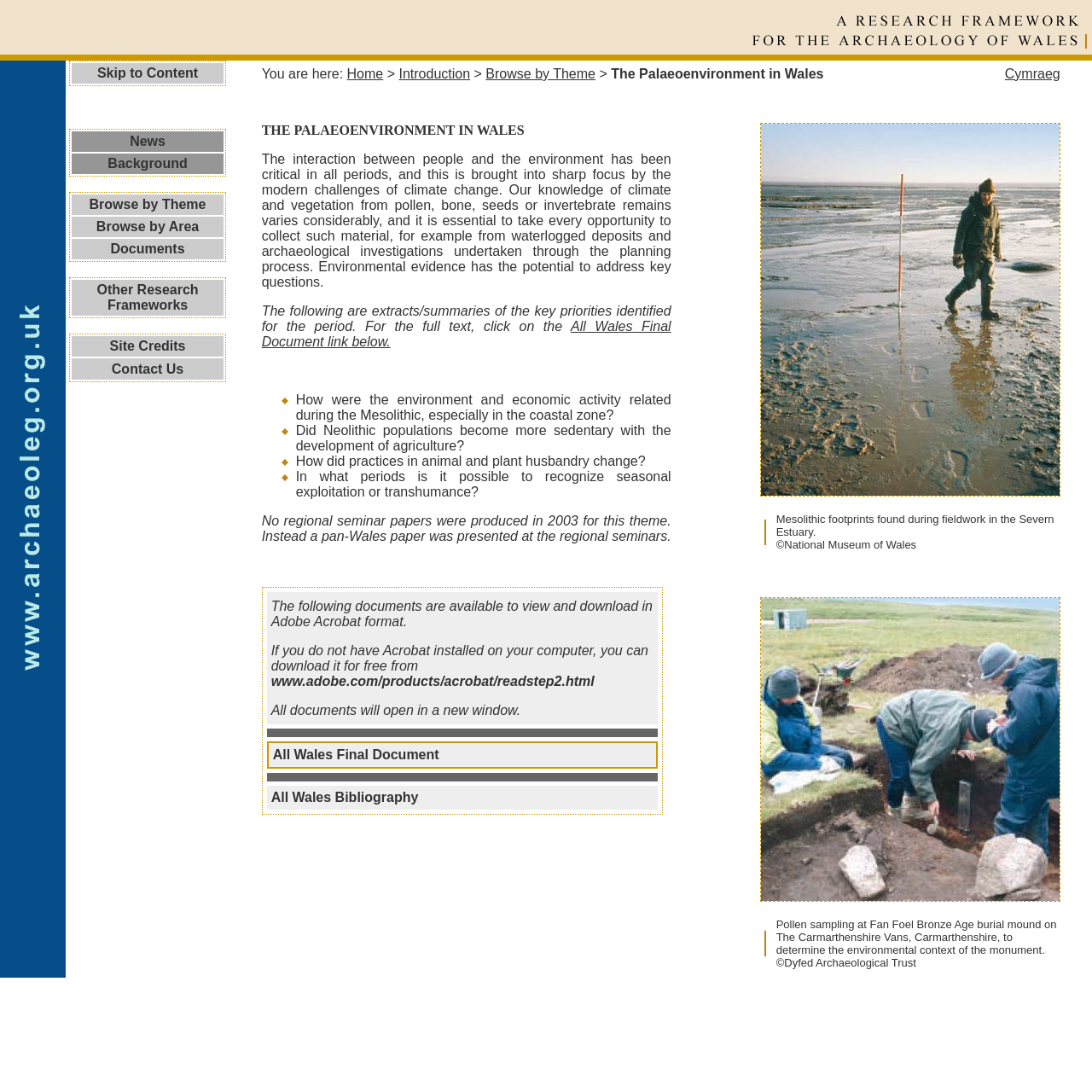Using the provided element description: "News", determine the bounding box coordinates of the corresponding UI element in the screenshot.

[0.119, 0.123, 0.152, 0.136]